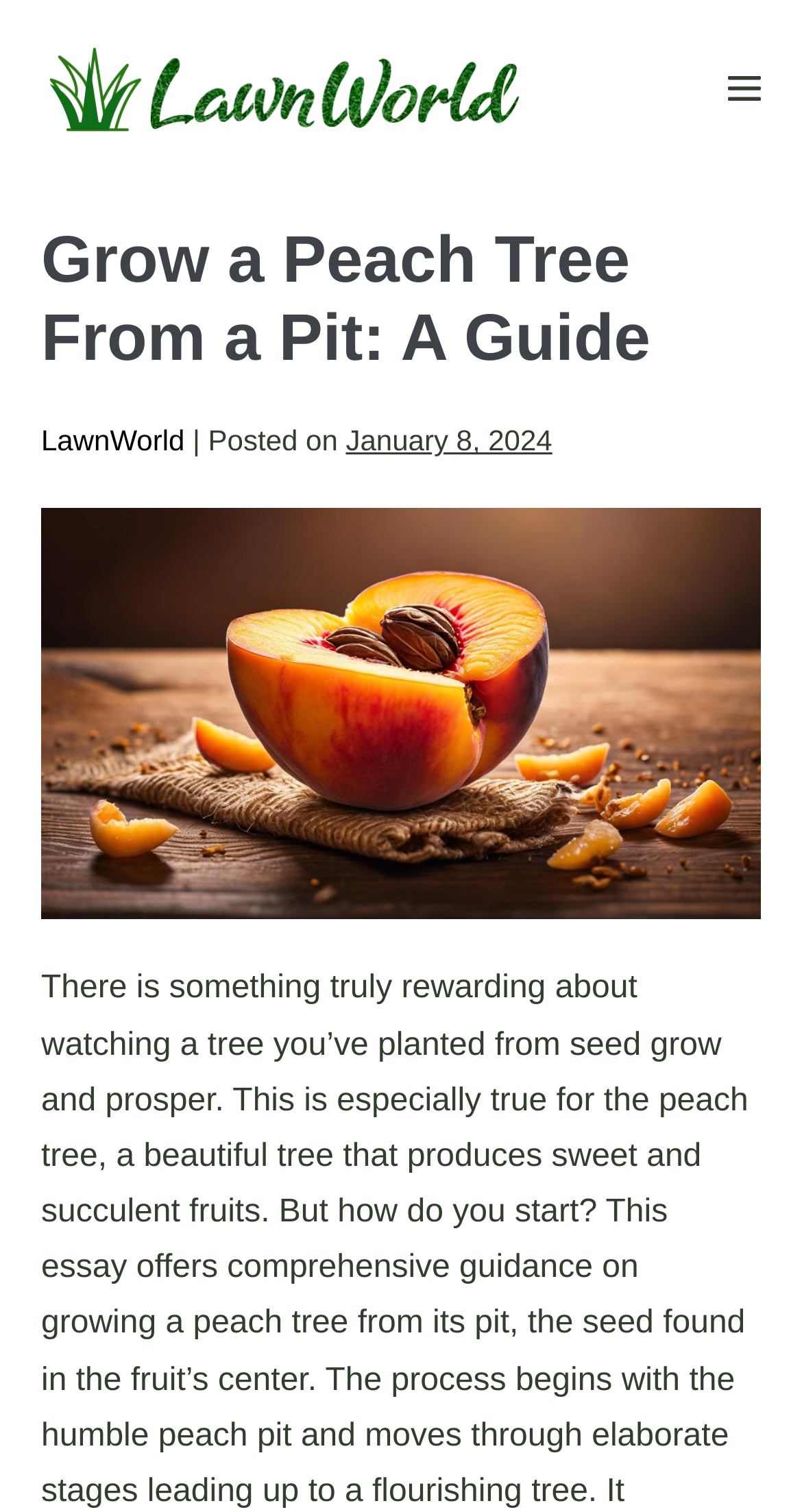Extract the bounding box of the UI element described as: "Menu Toggle".

[0.908, 0.041, 0.949, 0.078]